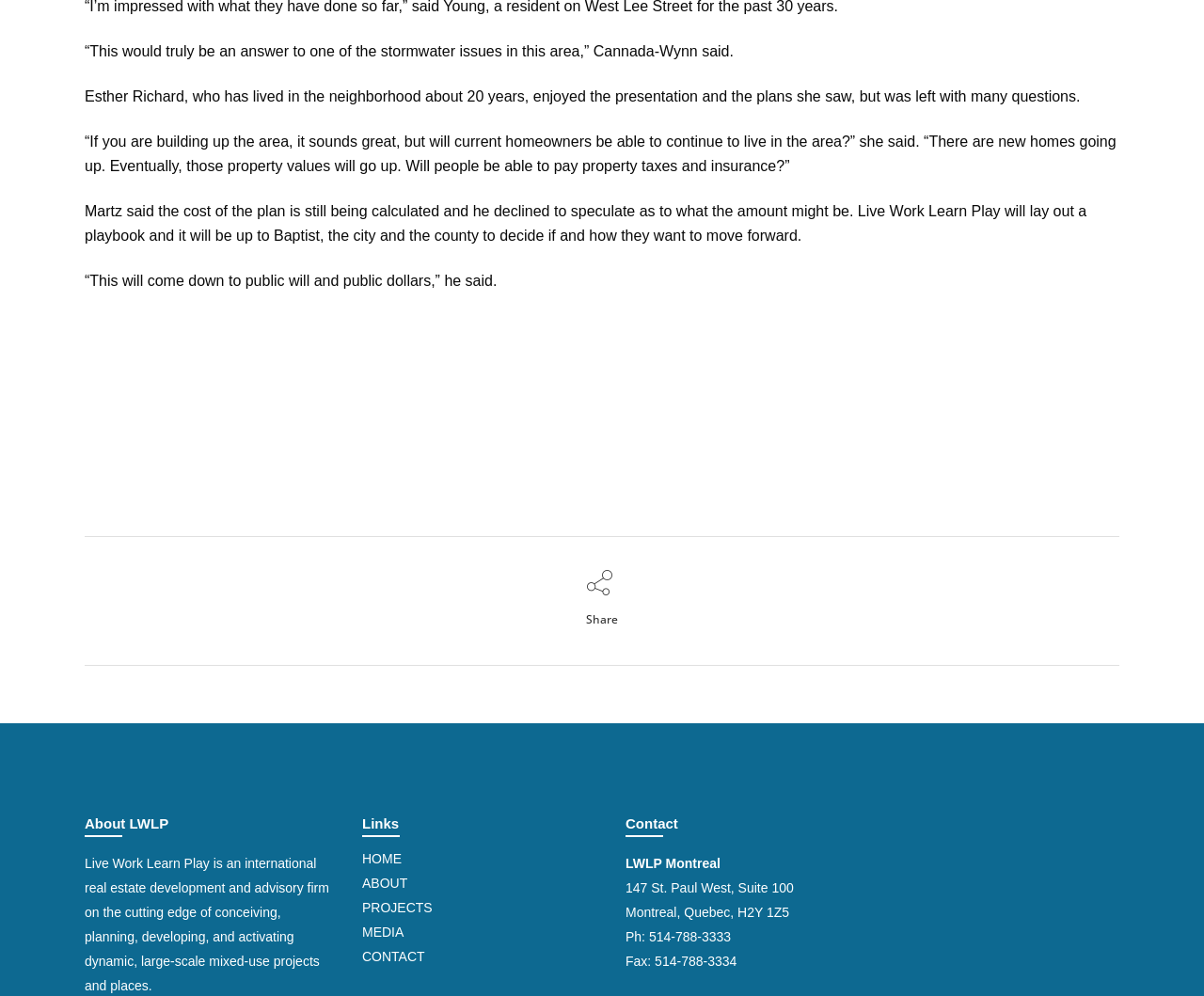What is the contact phone number of LWLP Montreal?
Look at the screenshot and respond with one word or a short phrase.

514-788-3333